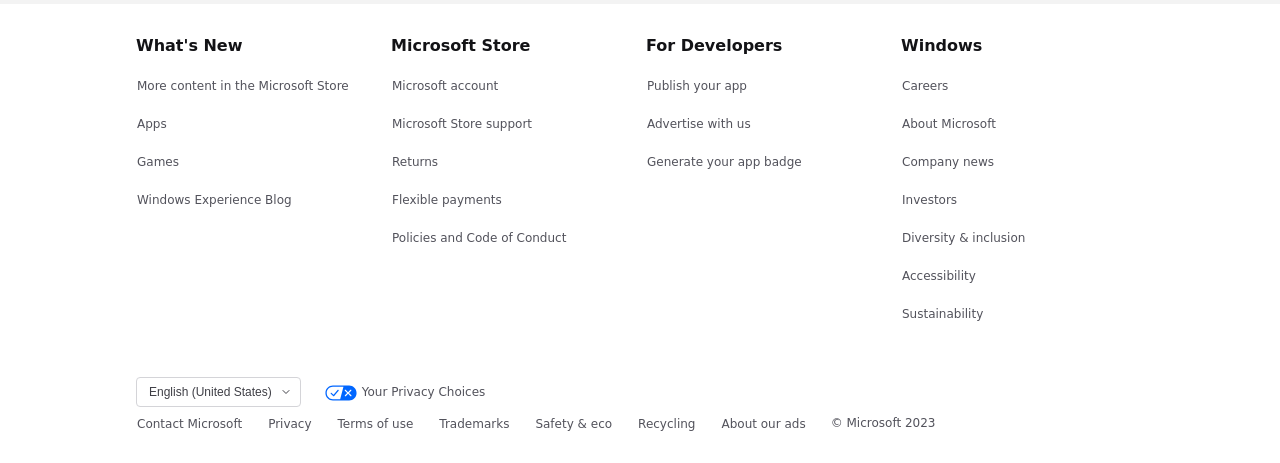What are the main categories on this webpage?
Using the screenshot, give a one-word or short phrase answer.

What's New, Microsoft Store, For Developers, Windows